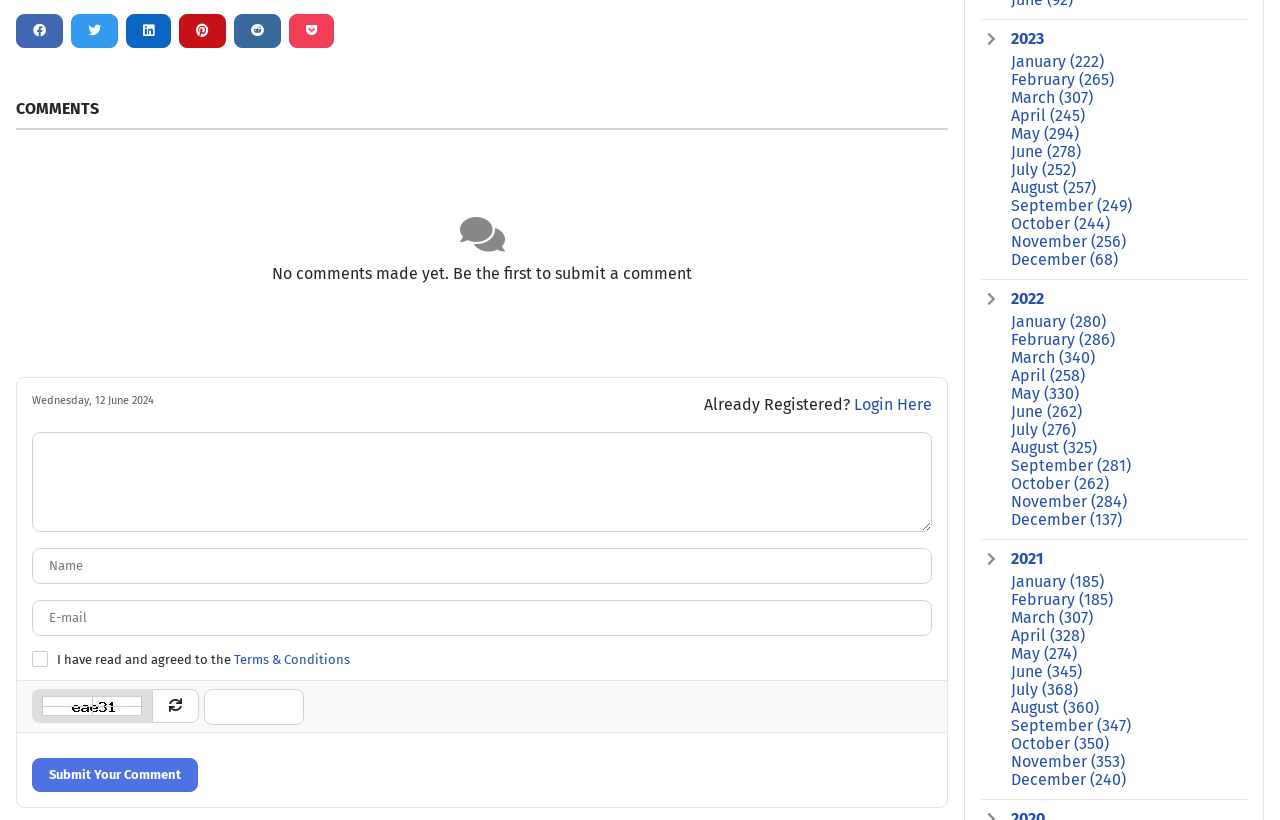What is the purpose of the link 'Terms & Conditions'?
Answer the question with as much detail as you can, using the image as a reference.

The link 'Terms & Conditions' is located next to the text 'I have read and agreed to the'. This suggests that the user is expected to agree to the terms and conditions before submitting a comment, and the link provides a way to view the terms and conditions.